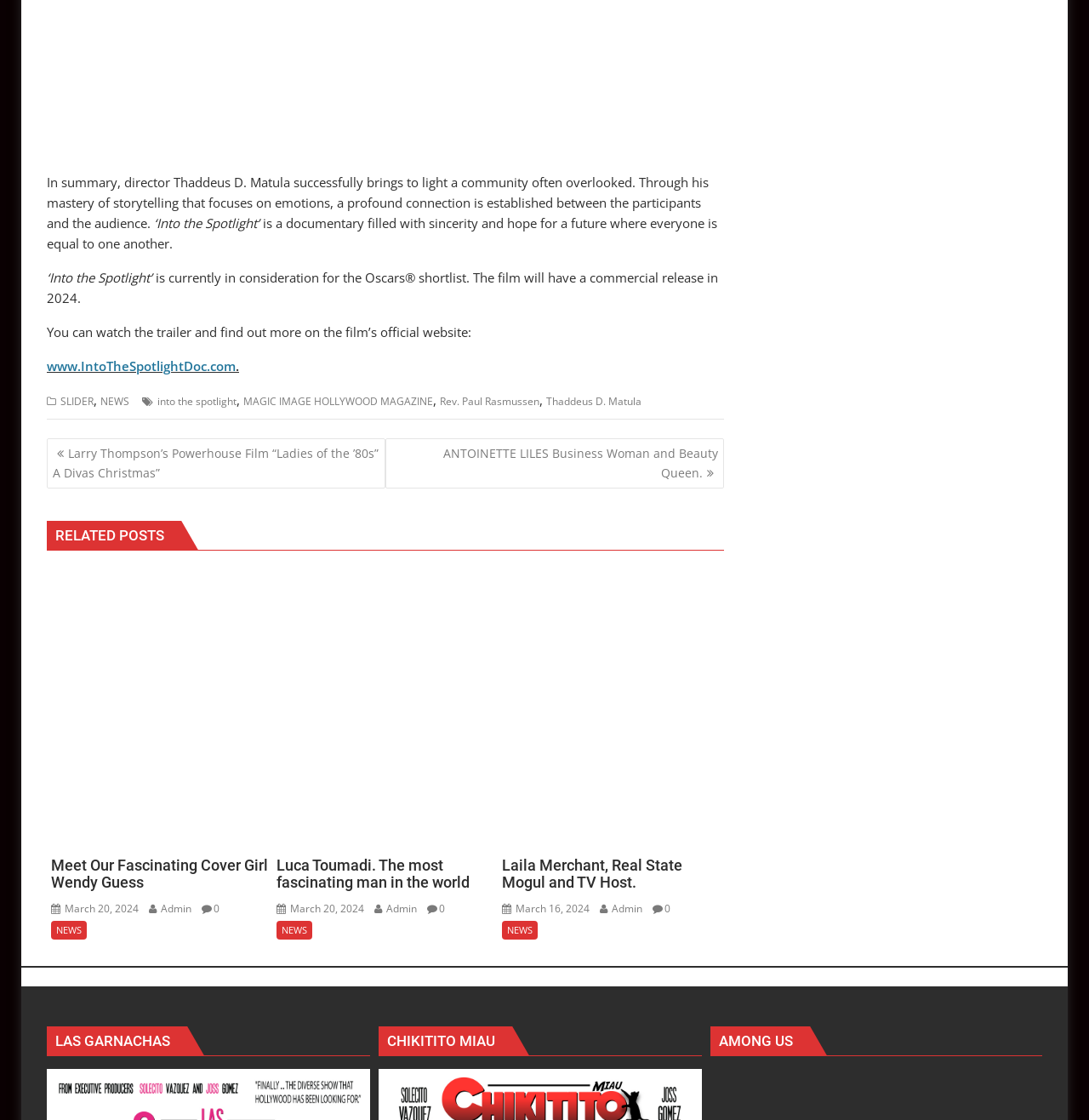Using the provided description: "SLIDER", find the bounding box coordinates of the corresponding UI element. The output should be four float numbers between 0 and 1, in the format [left, top, right, bottom].

[0.055, 0.352, 0.086, 0.365]